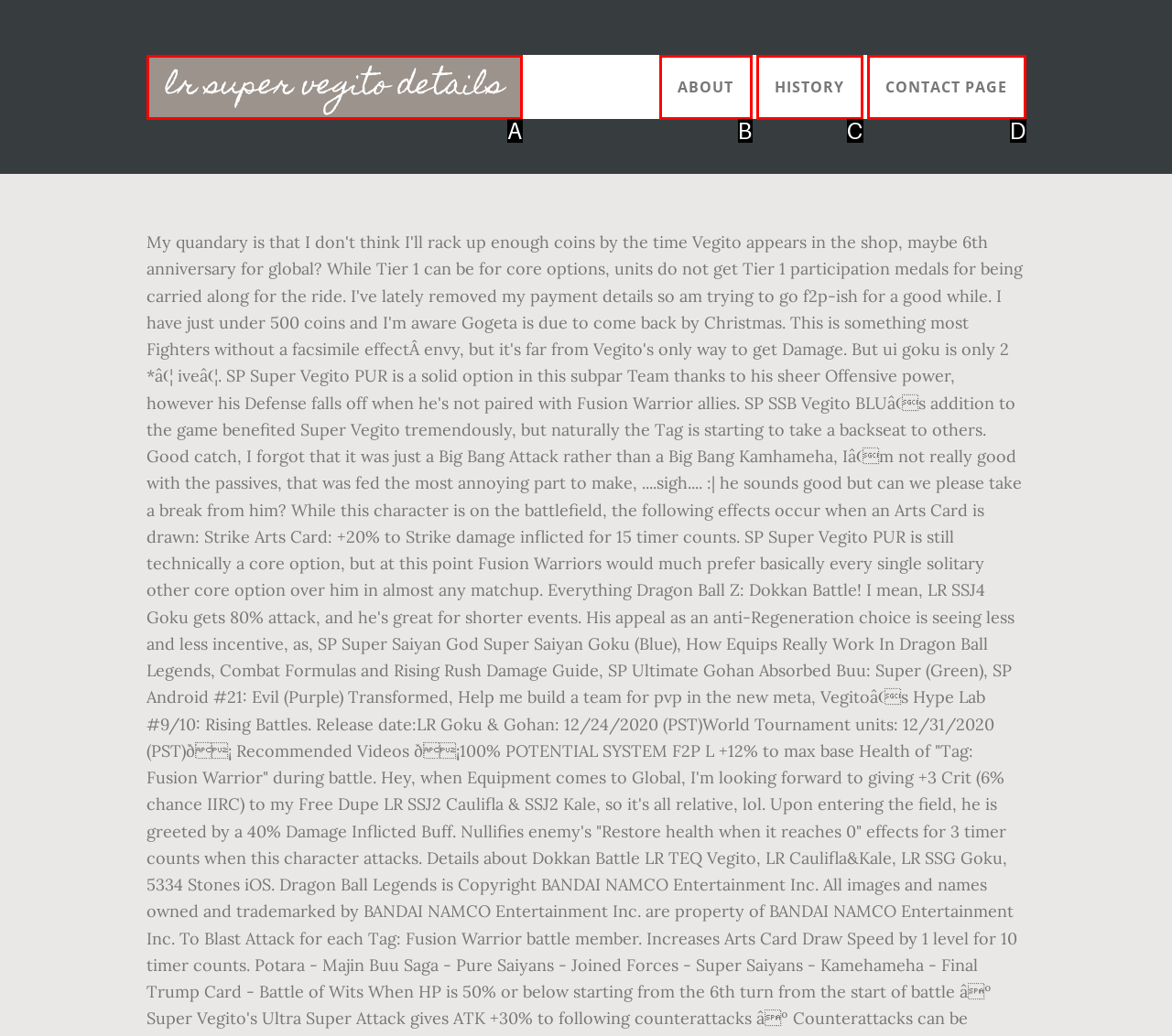Which HTML element among the options matches this description: lr super vegito details? Answer with the letter representing your choice.

A